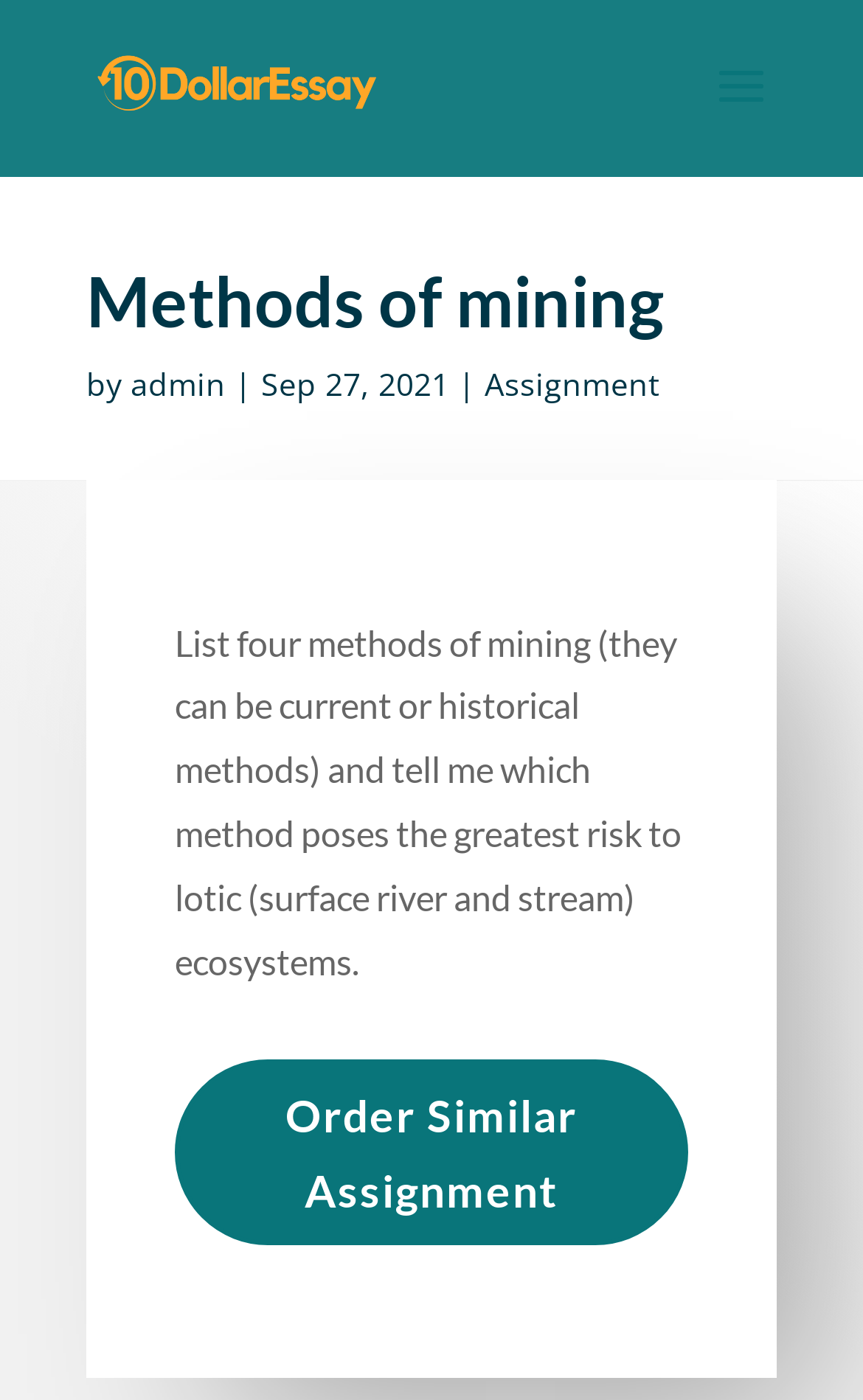Describe every aspect of the webpage comprehensively.

The webpage appears to be an essay writing service webpage, specifically focused on a topic related to mining methods. At the top, there is a link and an image, both labeled "The cheapest Essay Writing Service", positioned side by side, taking up about a third of the screen width. 

Below this, there is a heading that reads "Methods of mining", which spans almost the entire screen width. Underneath the heading, there is a line of text that includes the author's name, "admin", separated by a vertical bar, and a date, "Sep 27, 2021". 

To the right of the author's information, there is a link labeled "Assignment". 

The main content of the webpage is a paragraph of text that describes an assignment, which asks to list four methods of mining and identify the method that poses the greatest risk to lotic ecosystems. This text block takes up about half of the screen height. 

At the bottom, there is a link labeled "Order Similar Assignment", positioned below the main content.